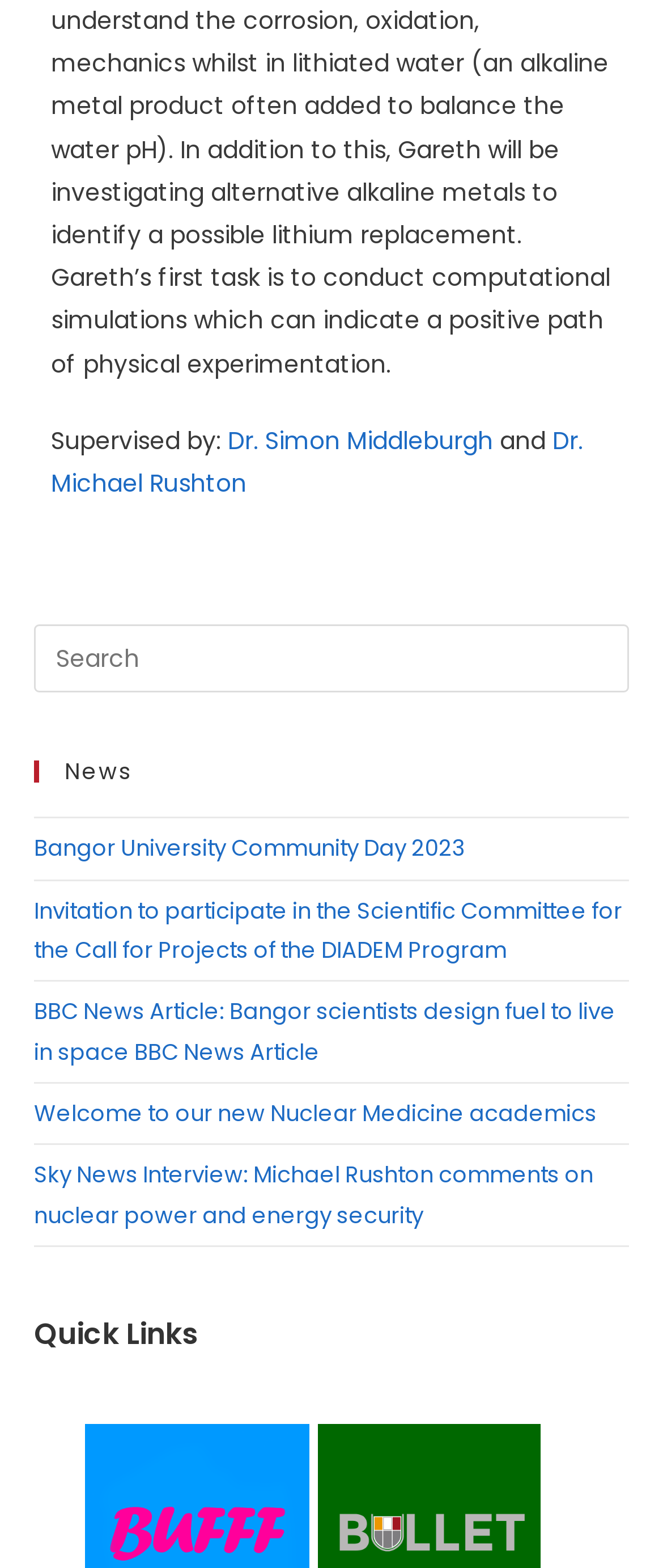Pinpoint the bounding box coordinates of the area that should be clicked to complete the following instruction: "Check the Quick Links section". The coordinates must be given as four float numbers between 0 and 1, i.e., [left, top, right, bottom].

[0.051, 0.839, 0.949, 0.865]